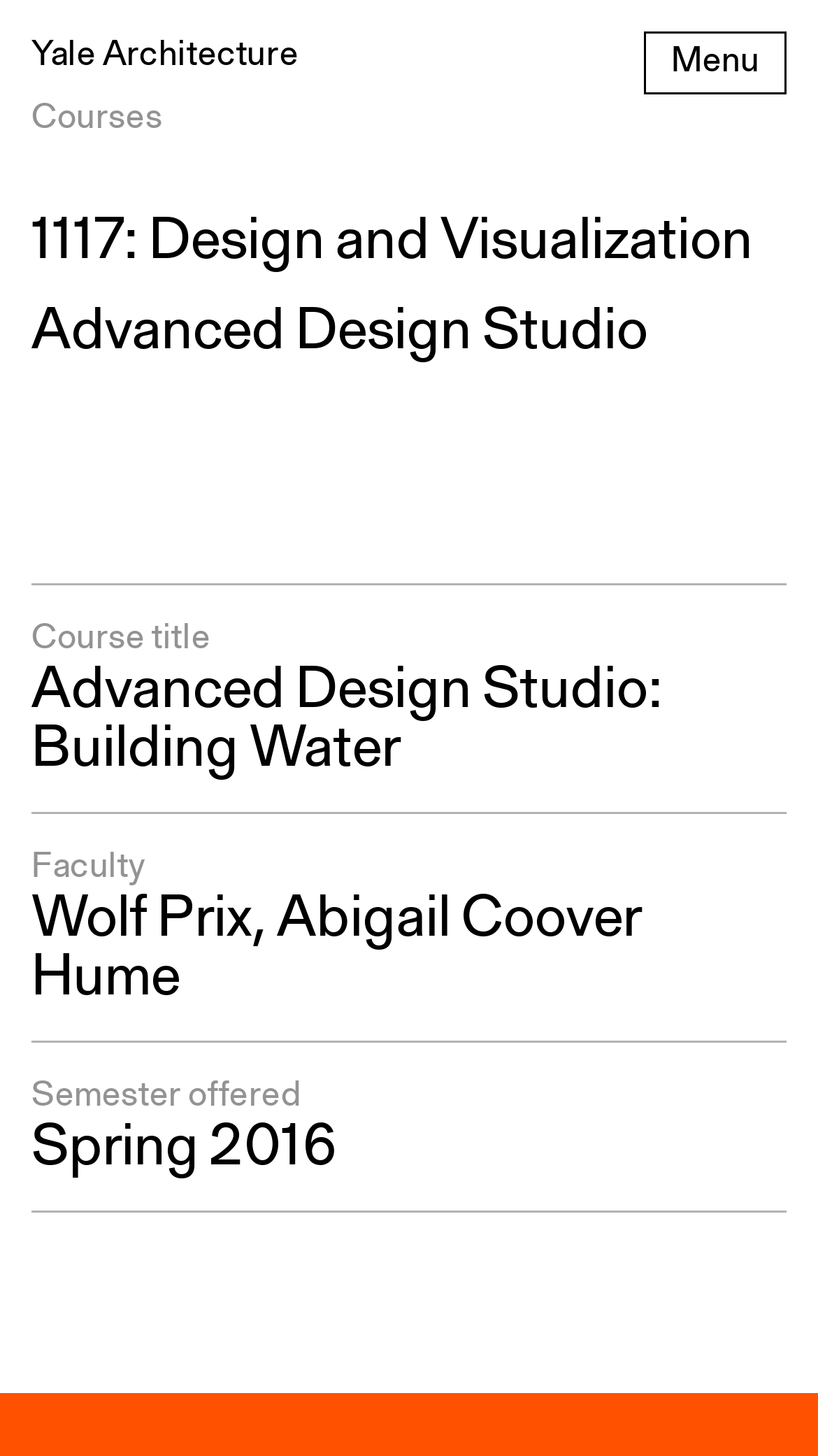Based on the element description Menu, identify the bounding box coordinates for the UI element. The coordinates should be in the format (top-left x, top-left y, bottom-right x, bottom-right y) and within the 0 to 1 range.

[0.787, 0.022, 0.962, 0.065]